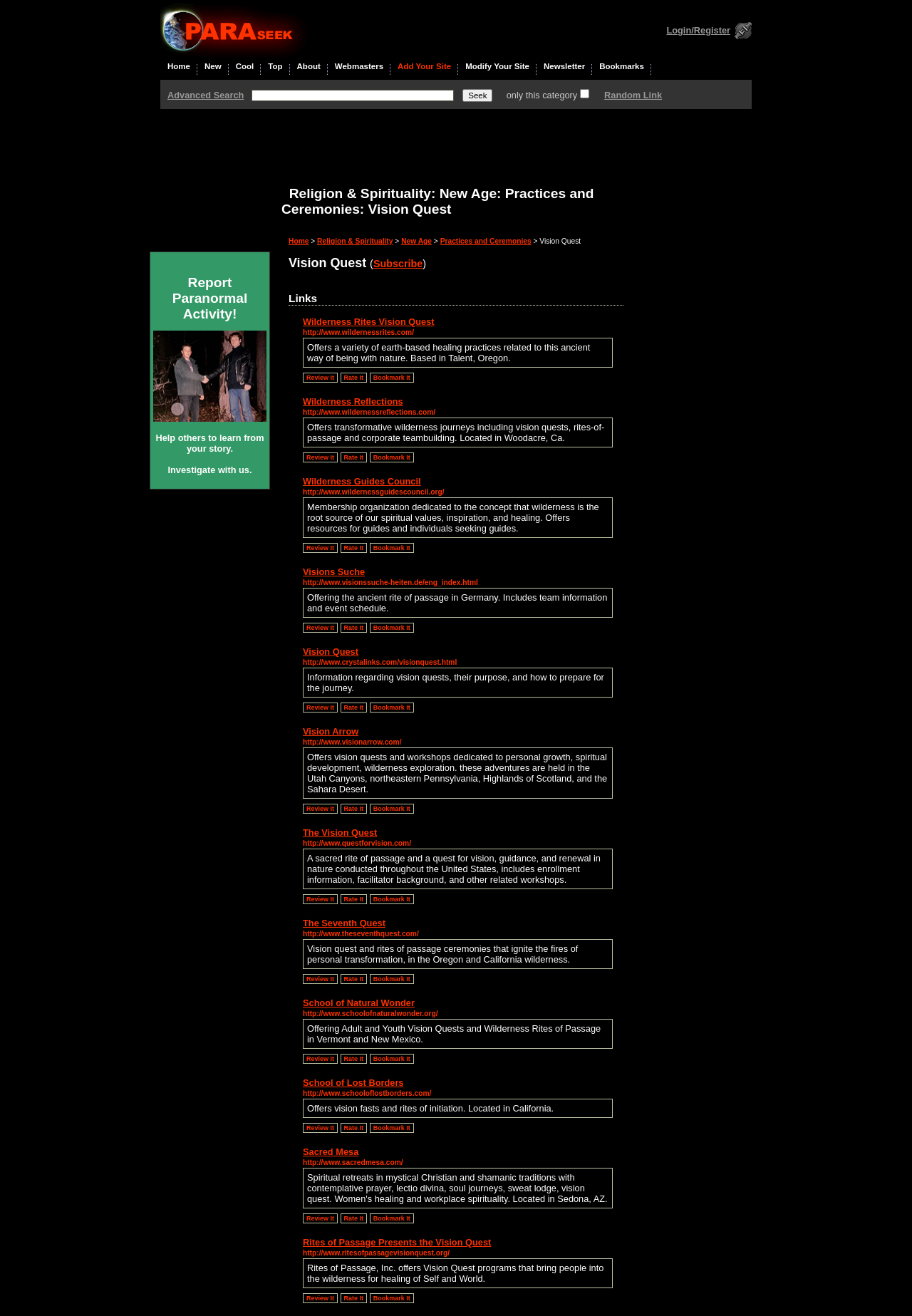Pinpoint the bounding box coordinates of the clickable element to carry out the following instruction: "Search for something using the search bar."

[0.276, 0.068, 0.498, 0.077]